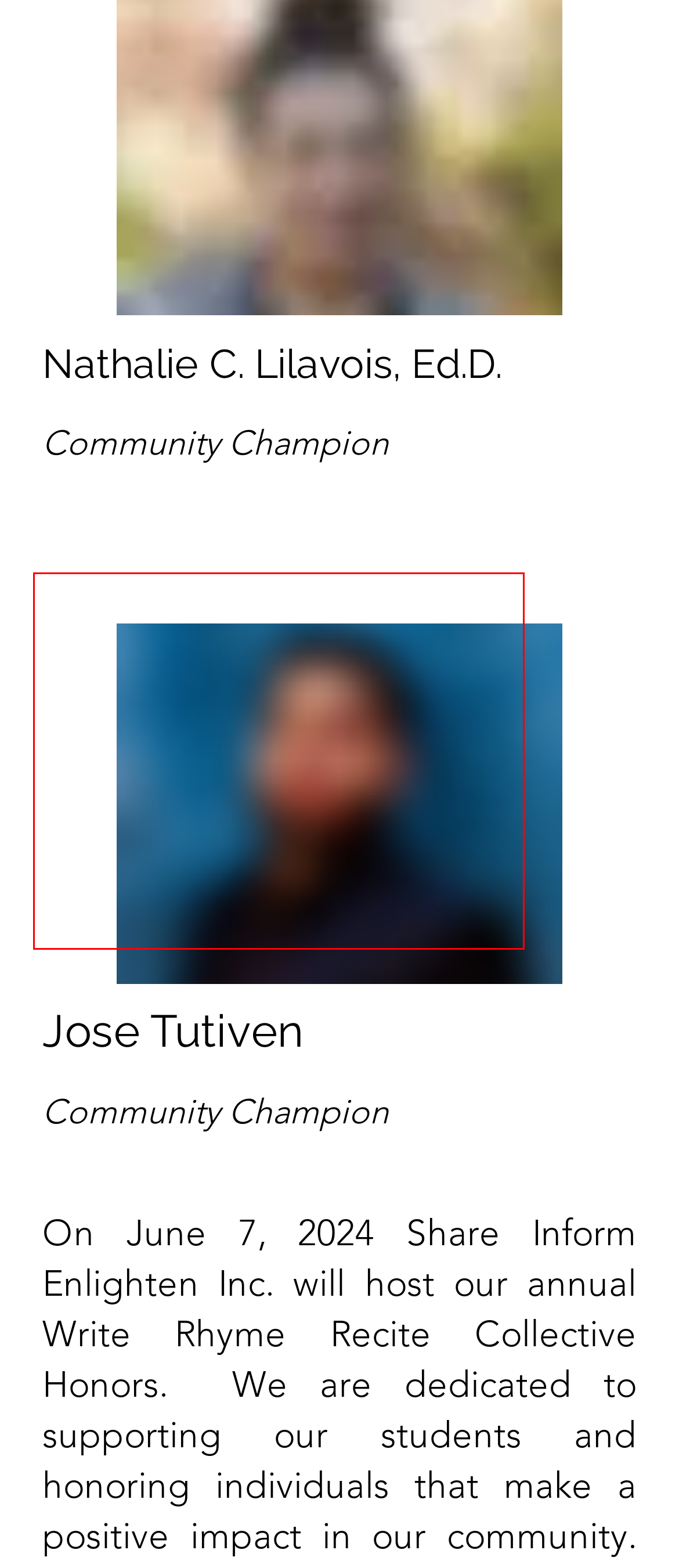You are provided with a webpage screenshot that includes a red rectangle bounding box. Extract the text content from within the bounding box using OCR.

On June 7, 2024 Share Inform Enlighten Inc. will host our annual Write Rhyme Recite Collective Honors. We are dedicated to supporting our students and honoring individuals that make a positive impact in our community. Get your tickets today and be a part of this special event!